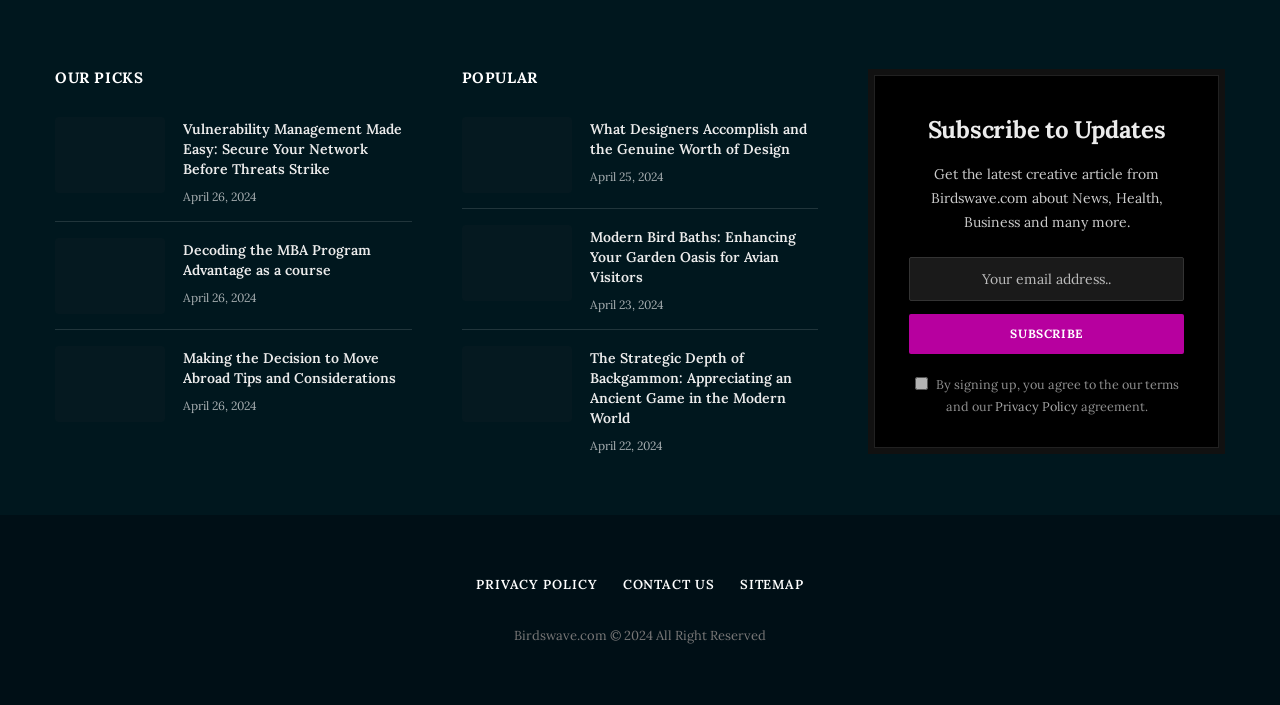Give a short answer using one word or phrase for the question:
What is the date of the second article?

April 26, 2024